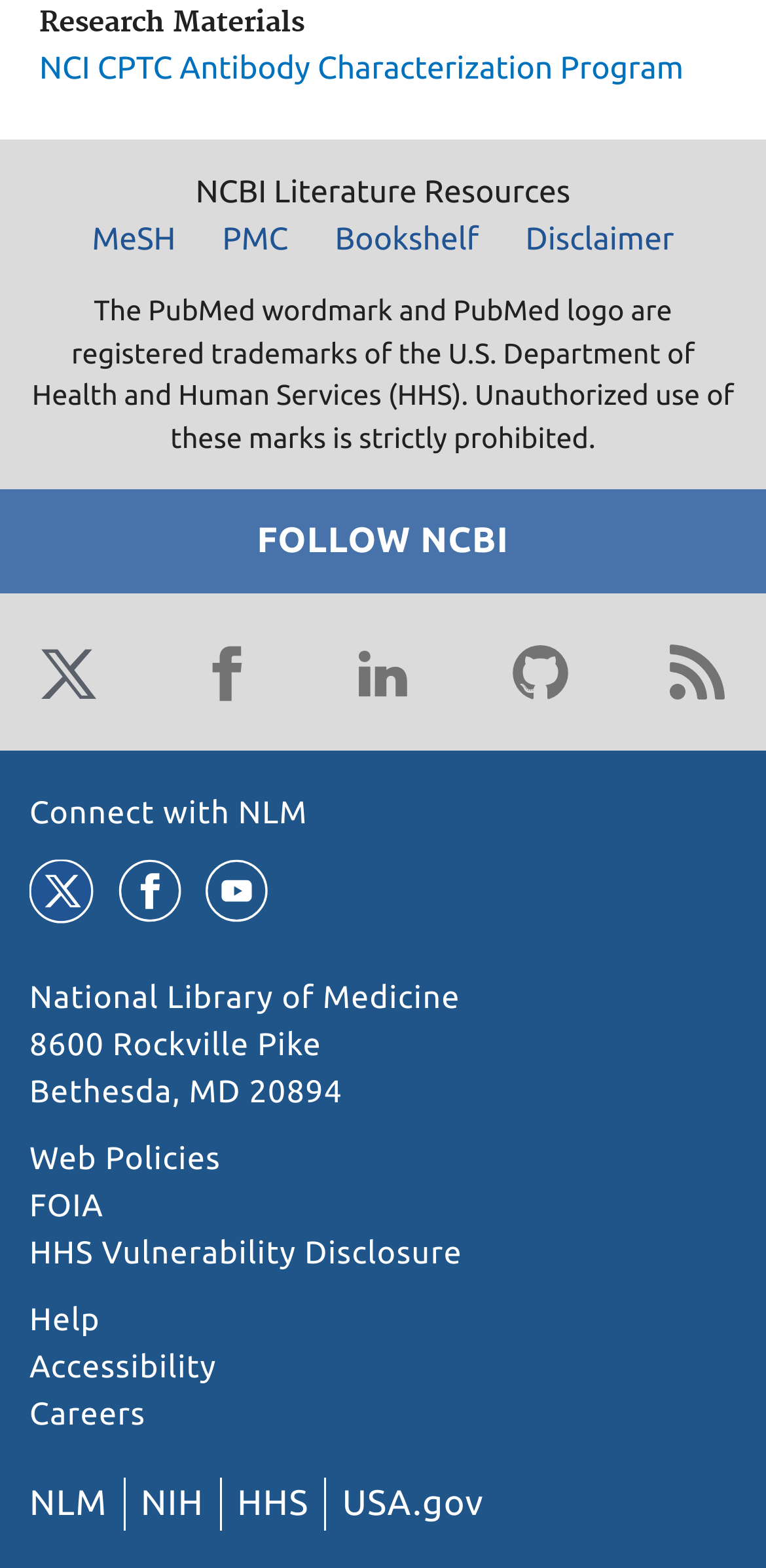Kindly determine the bounding box coordinates for the clickable area to achieve the given instruction: "Go to 'Home' page".

None